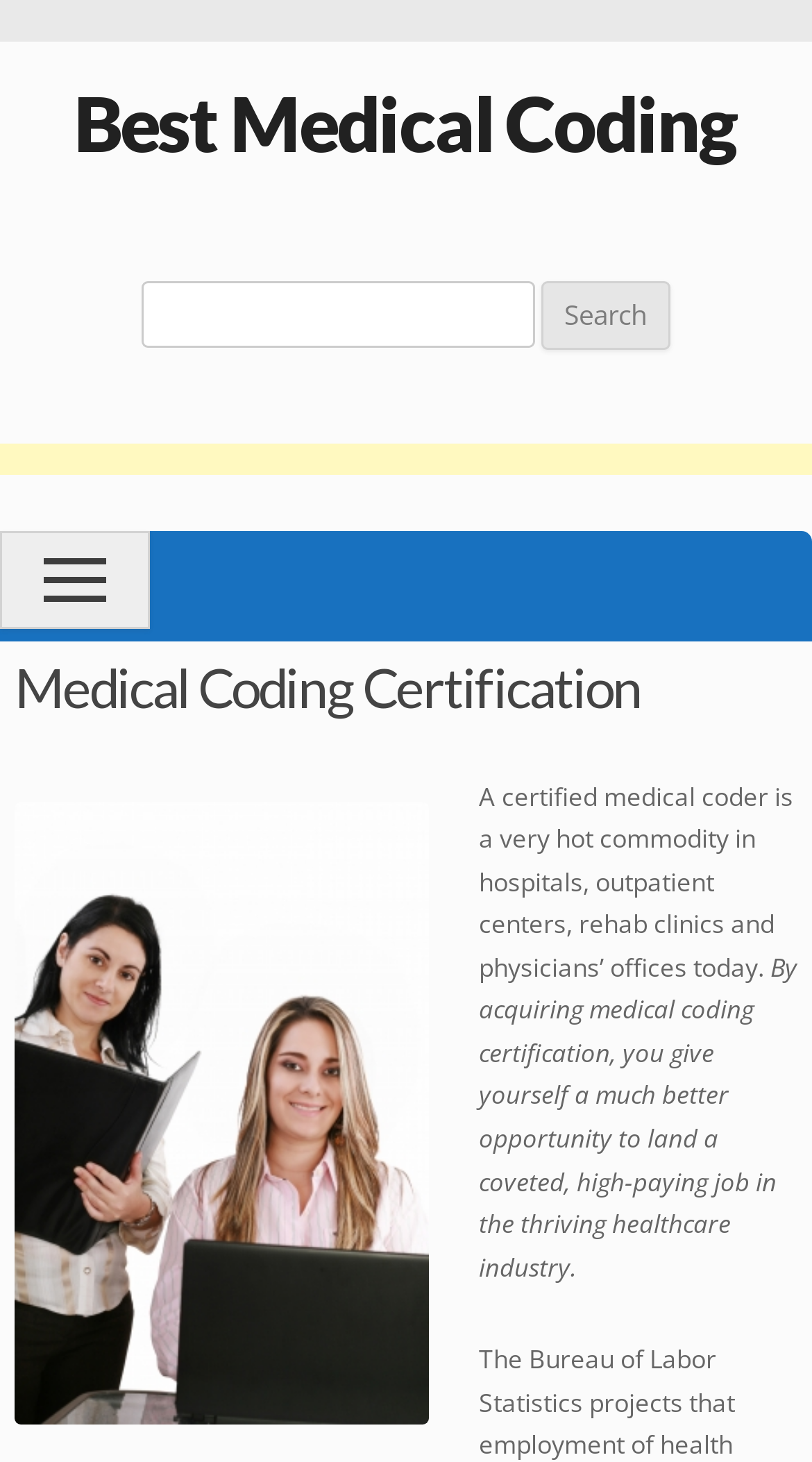Generate a comprehensive description of the webpage content.

The webpage is about medical coding certification, with a prominent heading "Best Medical Coding" at the top. Below this heading, there is a search bar with a text box and a "Search" button, allowing users to search for specific information.

On the left side of the page, there is a link "Skip to content" that allows users to bypass the navigation menu and go directly to the main content. The main content is divided into sections, with a header "Medical Coding Certification" at the top.

Below the header, there is an image related to medical coding certification, taking up about half of the page's width. To the right of the image, there is a paragraph of text that explains the importance of being a certified medical coder, stating that it is a highly sought-after profession in hospitals, outpatient centers, and physicians' offices.

Further down, there is another paragraph of text that highlights the benefits of acquiring medical coding certification, including increased job opportunities and higher pay in the healthcare industry. Overall, the webpage appears to be promoting medical coding certification as a valuable career path.